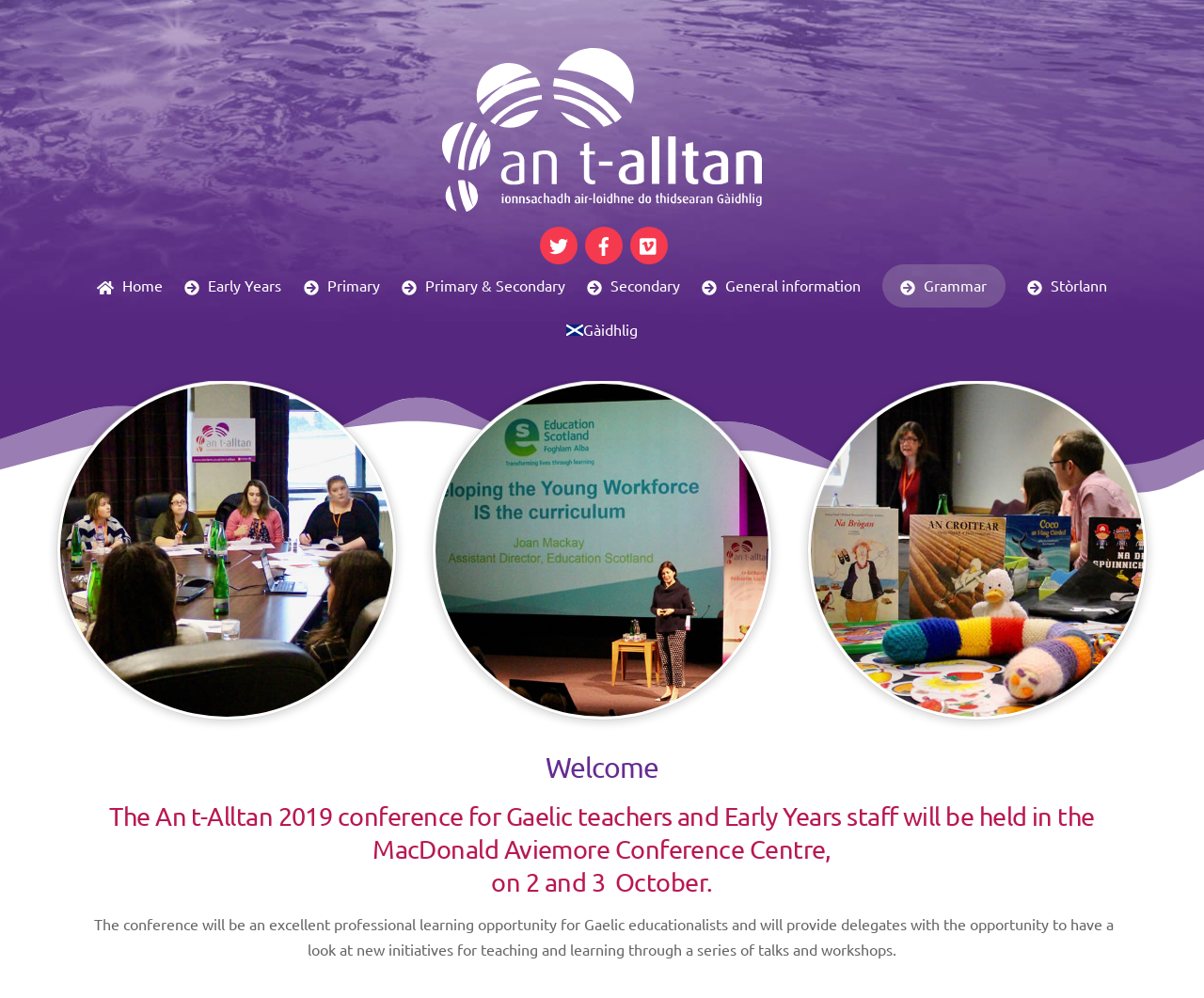What is the name of the conference?
Give a detailed explanation using the information visible in the image.

I found the answer by looking at the root element's text, which is 'An t-Alltan 2019 - An t-Alltan - Co-labhairt do thidsearan Gàidhlig'. The name of the conference is 'An t-Alltan 2019'.